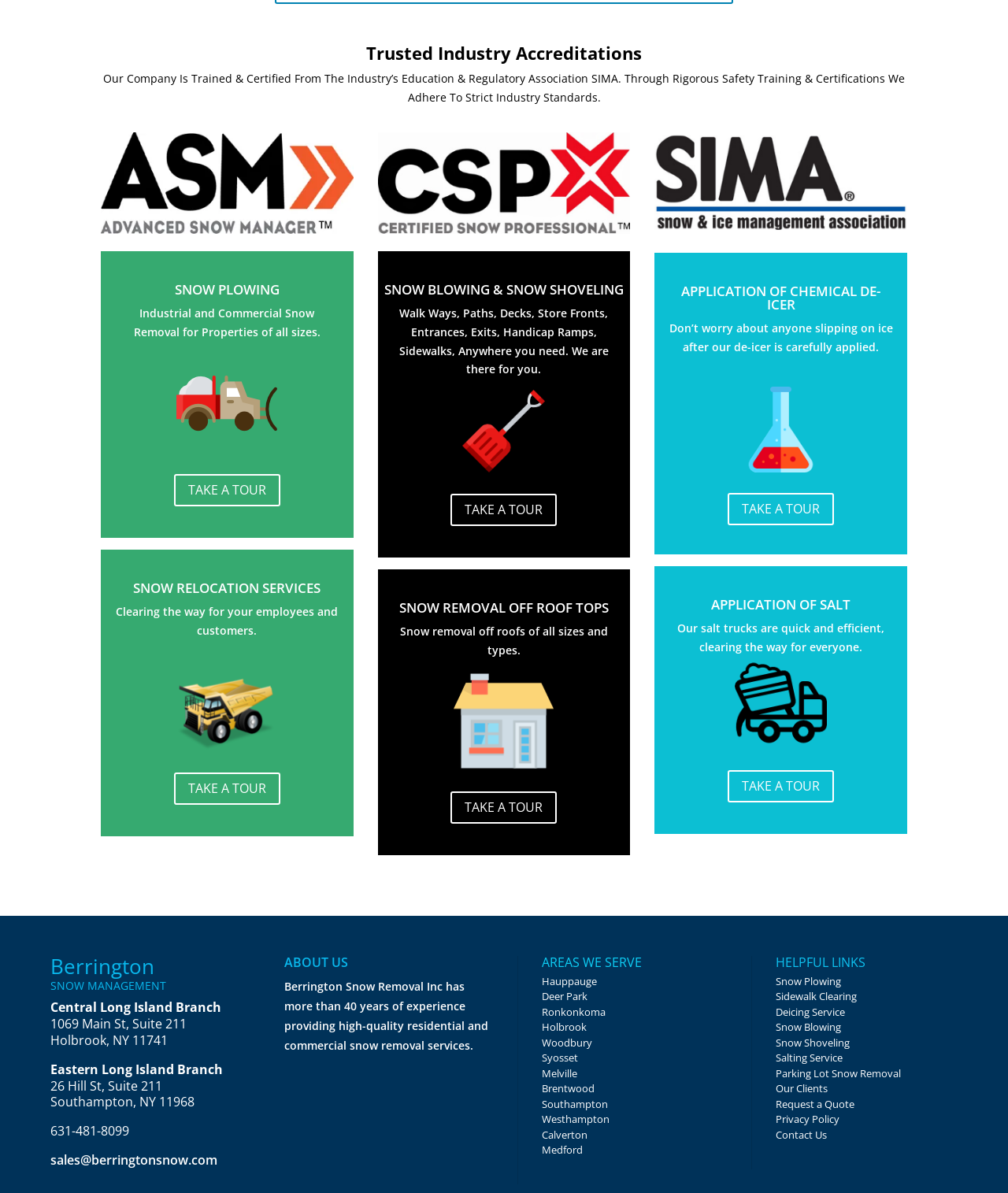What areas does the company serve?
Please provide a comprehensive answer to the question based on the webpage screenshot.

The company serves various areas in Long Island, including Hauppauge, Deer Park, Ronkonkoma, Holbrook, Woodbury, Syosset, Melville, Brentwood, Southampton, Westhampton, and Calverton. These areas are listed in the 'AREAS WE SERVE' section of the webpage.